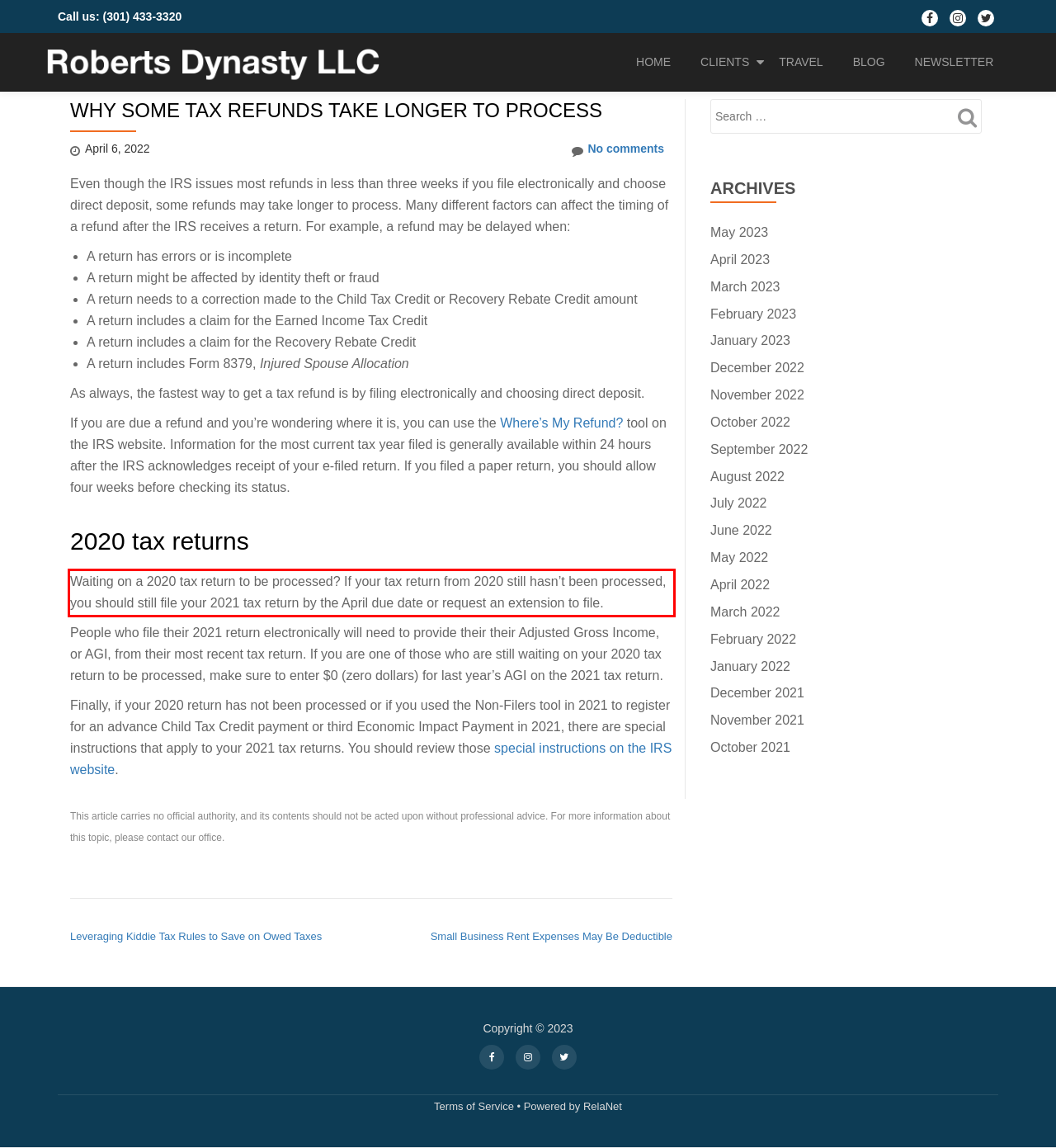Within the screenshot of a webpage, identify the red bounding box and perform OCR to capture the text content it contains.

Waiting on a 2020 tax return to be processed? If your tax return from 2020 still hasn’t been processed, you should still file your 2021 tax return by the April due date or request an extension to file.